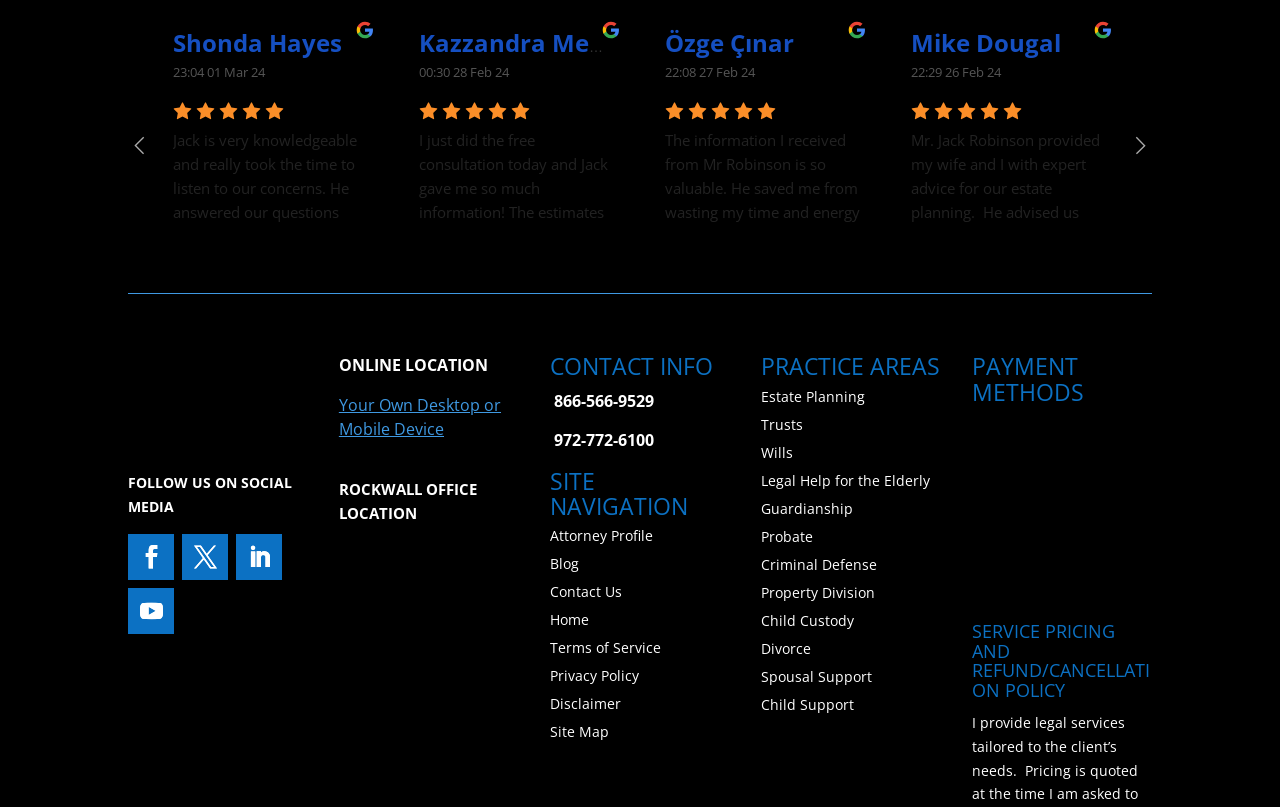Please provide a comprehensive answer to the question based on the screenshot: What is the purpose of the social media links?

The webpage has social media links with the text 'FOLLOW US ON SOCIAL MEDIA', indicating that the purpose of these links is to allow users to follow the law firm on various social media platforms.